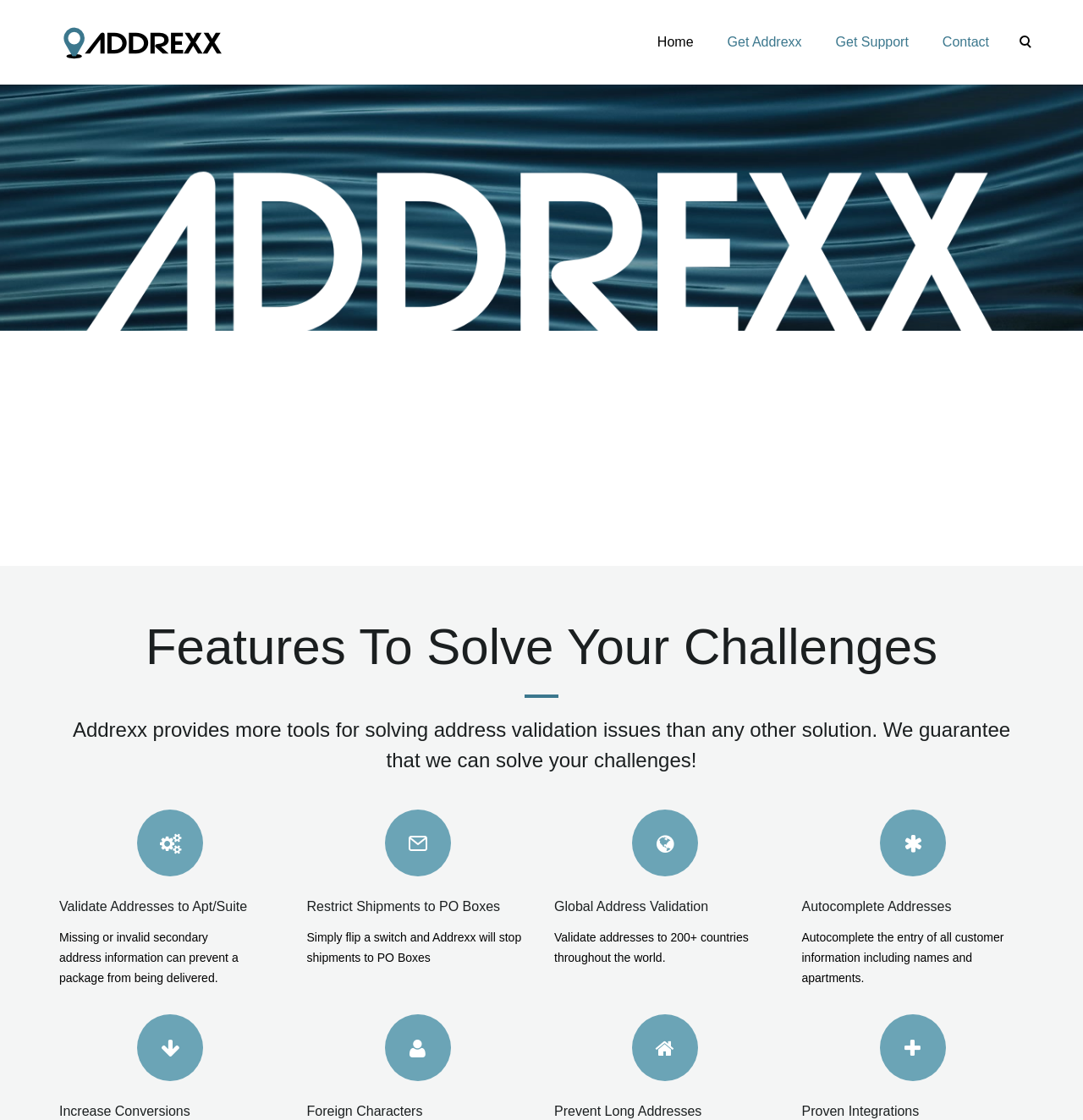How many countries does Addrexx validate addresses for?
Please provide a comprehensive and detailed answer to the question.

According to the webpage, Addrexx provides global address validation for 200 countries, as stated in the heading 'Global Address Validation'.